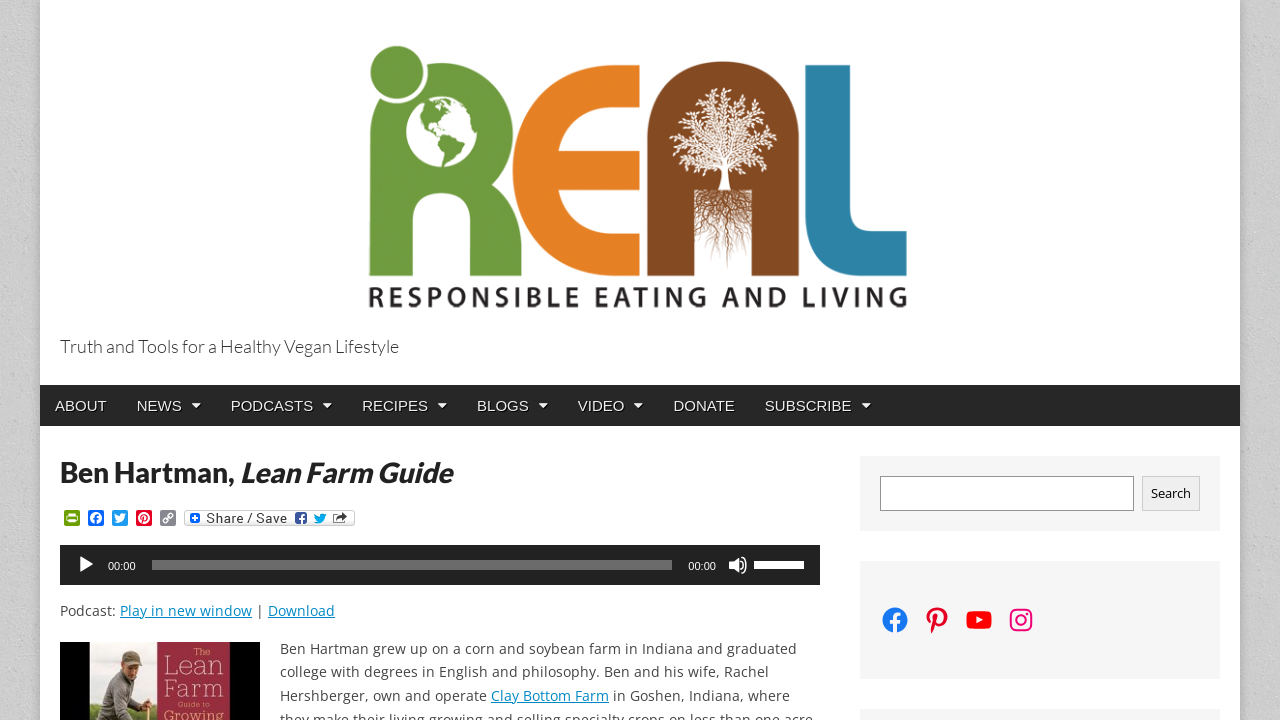Given the description "Copy Link", provide the bounding box coordinates of the corresponding UI element.

[0.122, 0.708, 0.141, 0.733]